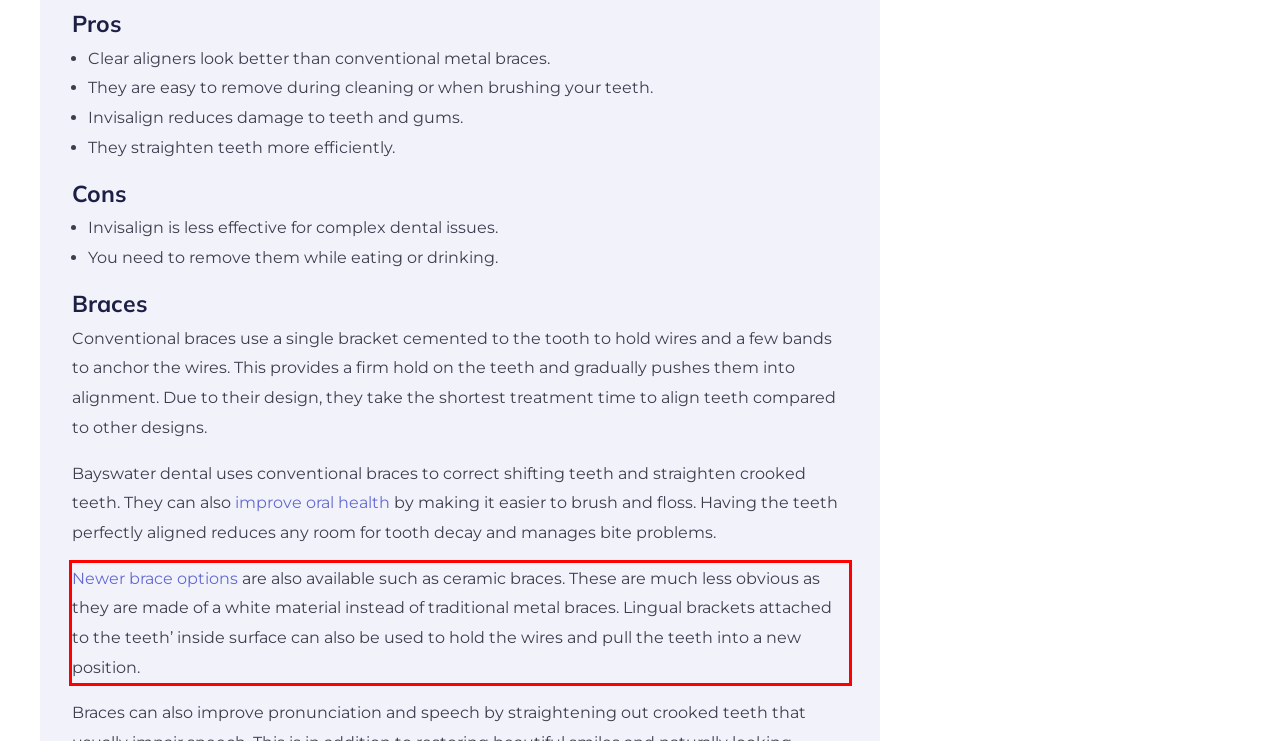Inspect the webpage screenshot that has a red bounding box and use OCR technology to read and display the text inside the red bounding box.

Newer brace options are also available such as ceramic braces. These are much less obvious as they are made of a white material instead of traditional metal braces. Lingual brackets attached to the teeth’ inside surface can also be used to hold the wires and pull the teeth into a new position.